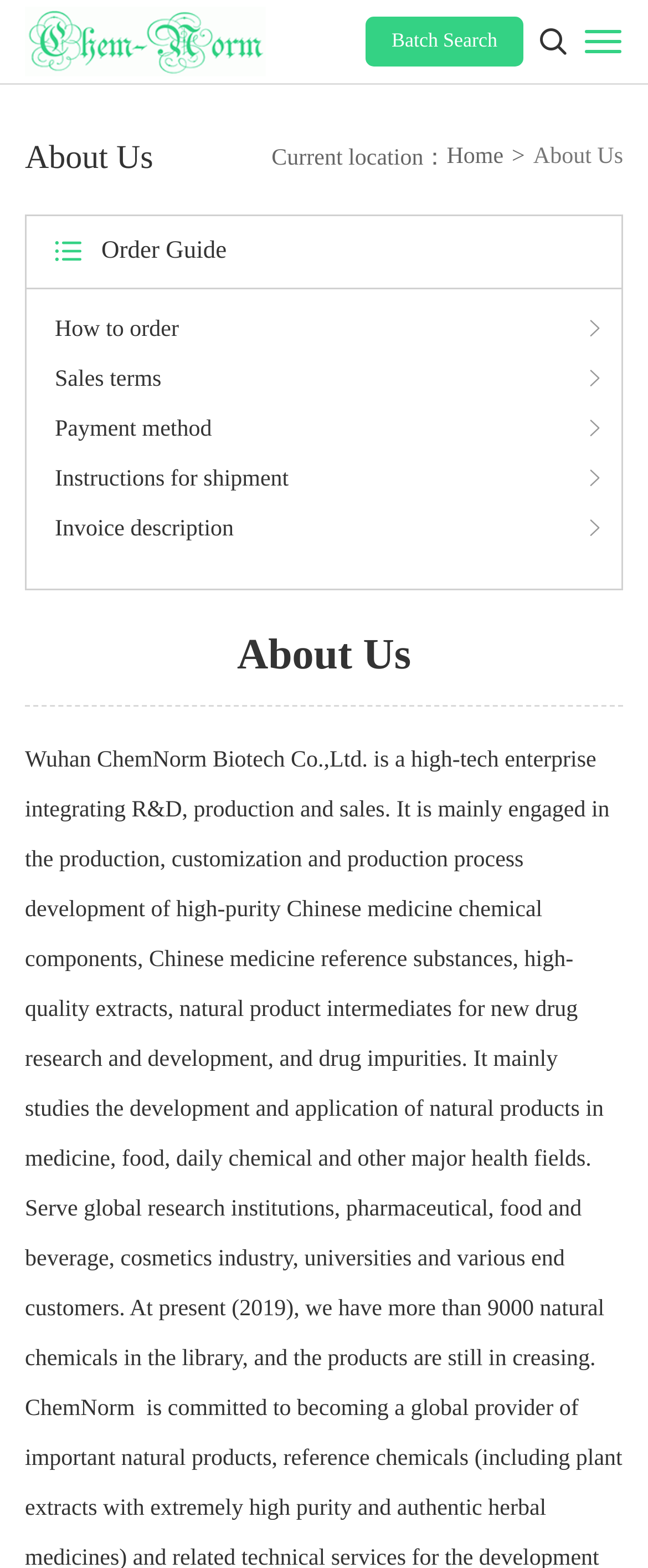Extract the bounding box coordinates of the UI element described: "Sales terms". Provide the coordinates in the format [left, top, right, bottom] with values ranging from 0 to 1.

[0.085, 0.232, 0.933, 0.253]